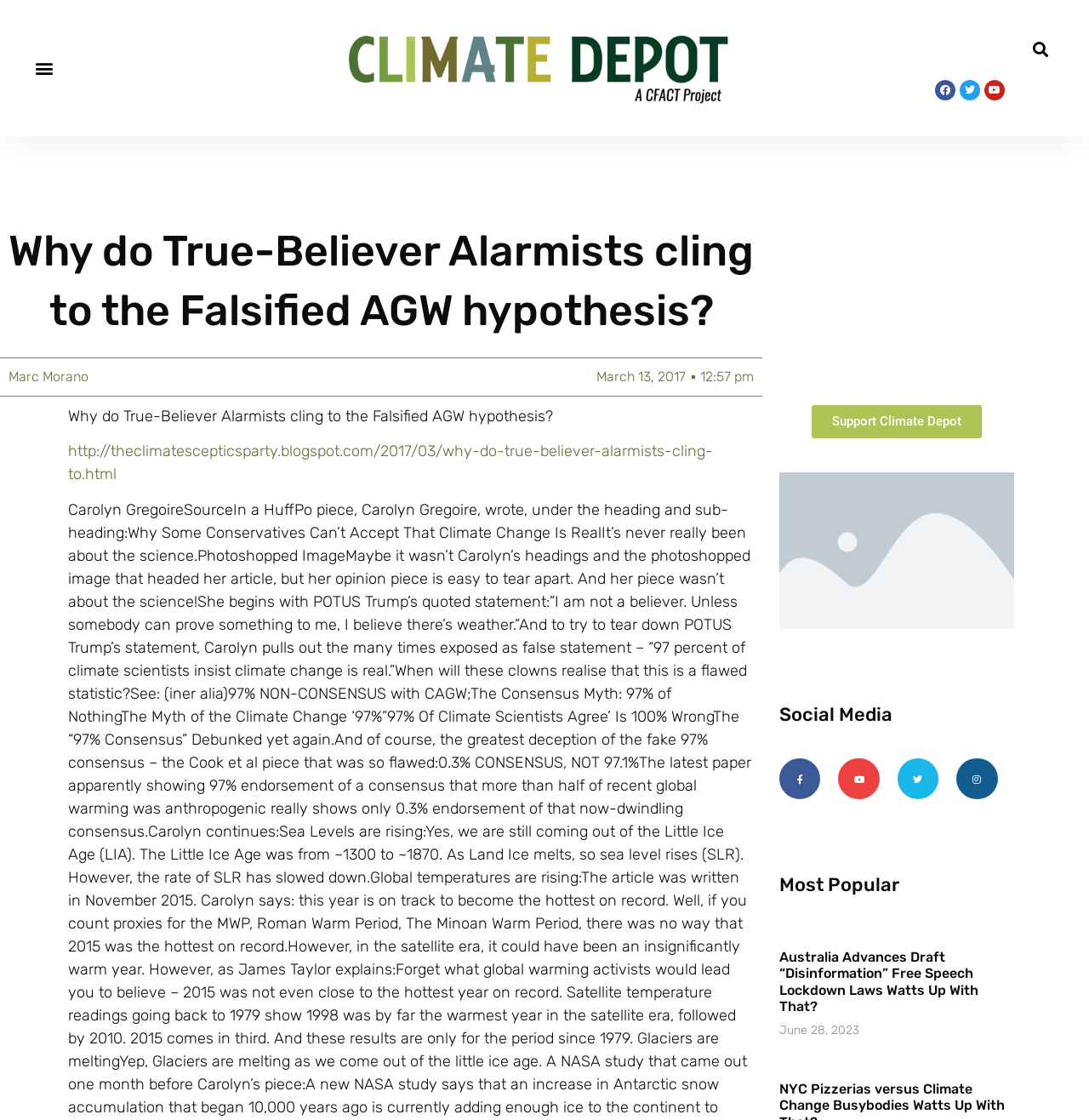Give an in-depth explanation of the webpage layout and content.

The webpage appears to be a blog or news article page from Climate Depot. At the top left, there is a menu toggle button. To the right of the button, there is a link, and further to the right, there is a search bar with a search button at the end. 

Below the top section, there is a main heading that reads "Why do True-Believer Alarmists cling to the Falsified AGW hypothesis?" which spans about two-thirds of the page width. 

Underneath the main heading, there are links to the author, Marc Morano, and the date, March 13, 2017, positioned on the left and right sides, respectively. The time "12:57 pm" is displayed to the right of the date. 

Below the author and date information, there is a static text block that repeats the main heading. Underneath this block, there is a link to the original article source. 

On the right side of the page, there are several sections. The first section is a link to "Support Climate Depot". Below this link, there are two headings, "Social Media" and "Most Popular", stacked on top of each other. 

Under the "Most Popular" heading, there is an article section that takes up most of the remaining page space. The article section has a heading that reads "Australia Advances Draft “Disinformation” Free Speech Lockdown Laws Watts Up With That?" and a link to the article. Below the heading, there is a date, "June 28, 2023".